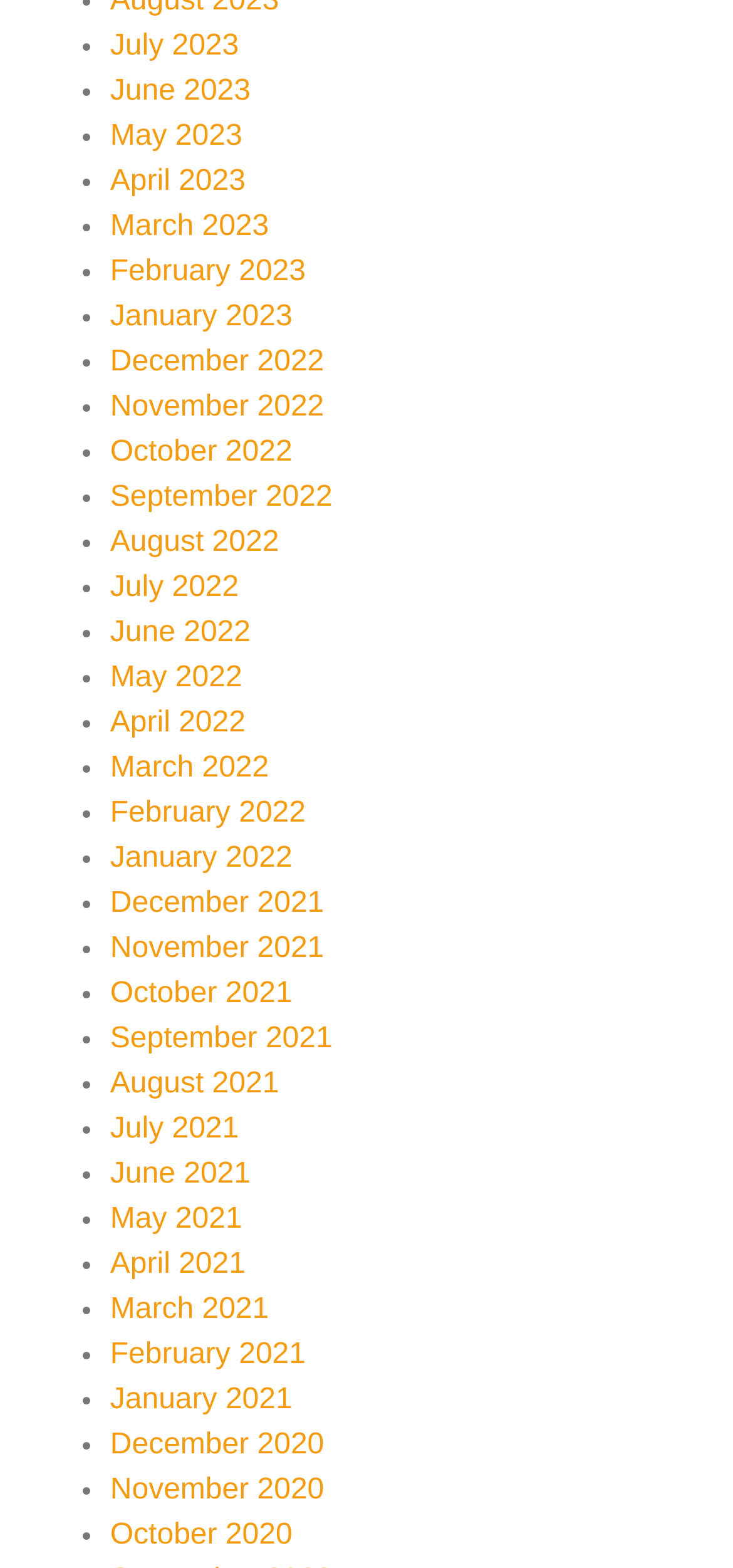What is the common prefix of all the links on this webpage?
We need a detailed and exhaustive answer to the question. Please elaborate.

All the links on this webpage start with a month, such as 'July', 'June', 'May', etc. This suggests that the links are categorized by month.